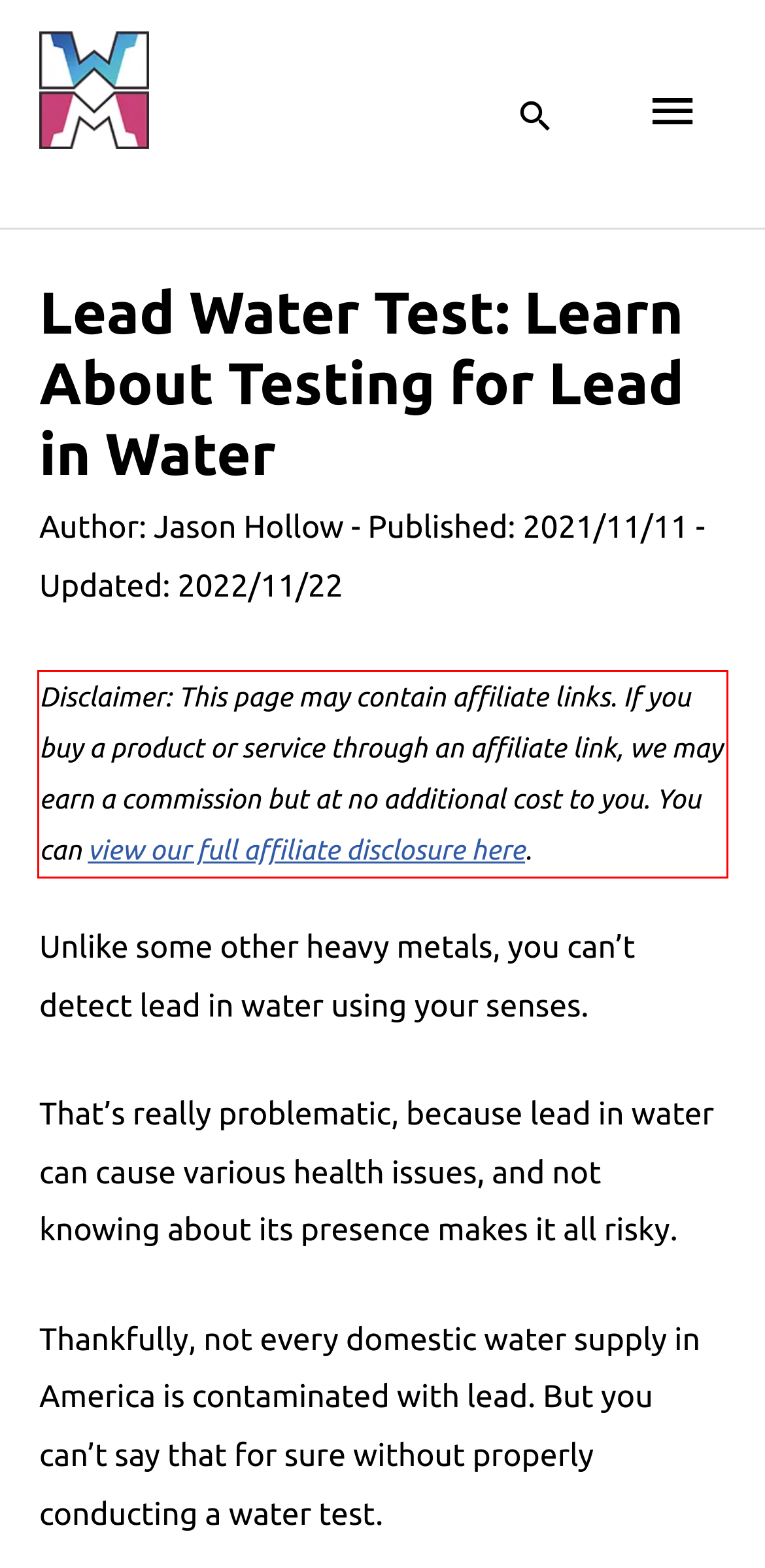You are looking at a screenshot of a webpage with a red rectangle bounding box. Use OCR to identify and extract the text content found inside this red bounding box.

Disclaimer: This page may contain affiliate links. If you buy a product or service through an affiliate link, we may earn a commission but at no additional cost to you. You can view our full affiliate disclosure here.